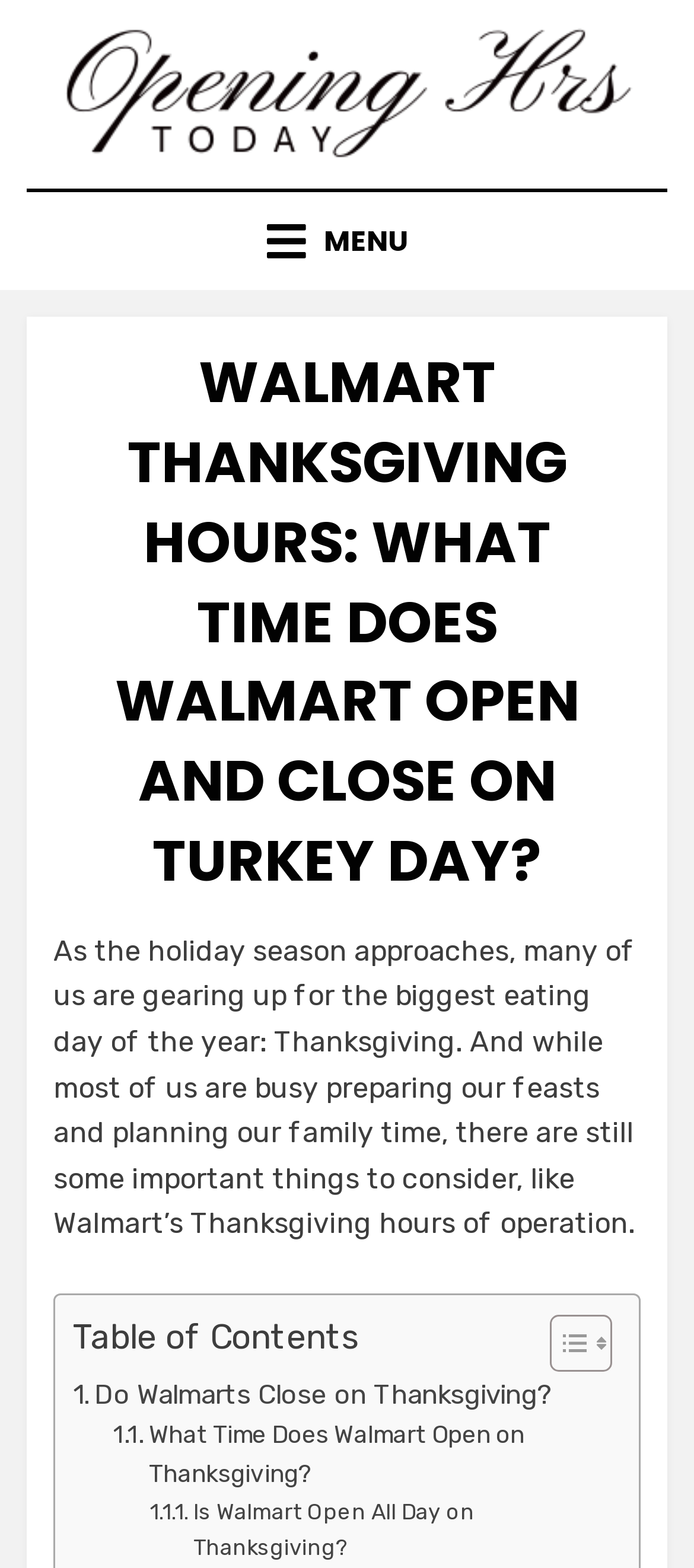Answer the following inquiry with a single word or phrase:
Who wrote this article?

admin